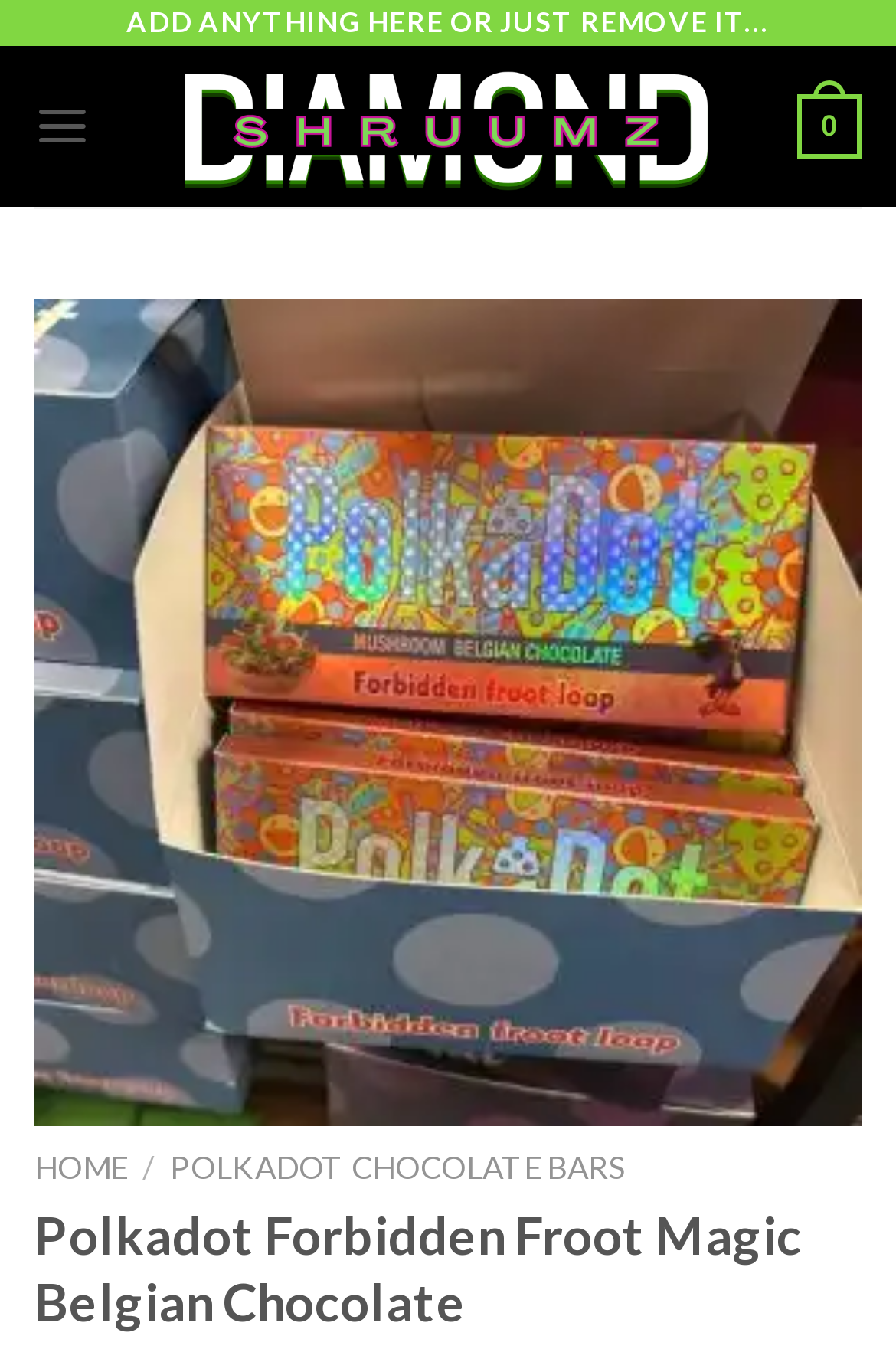What is the category of the product?
Please interpret the details in the image and answer the question thoroughly.

The category of the product can be found in the link element with the text 'POLKADOT CHOCOLATE BARS' which is located at the bottom of the page.